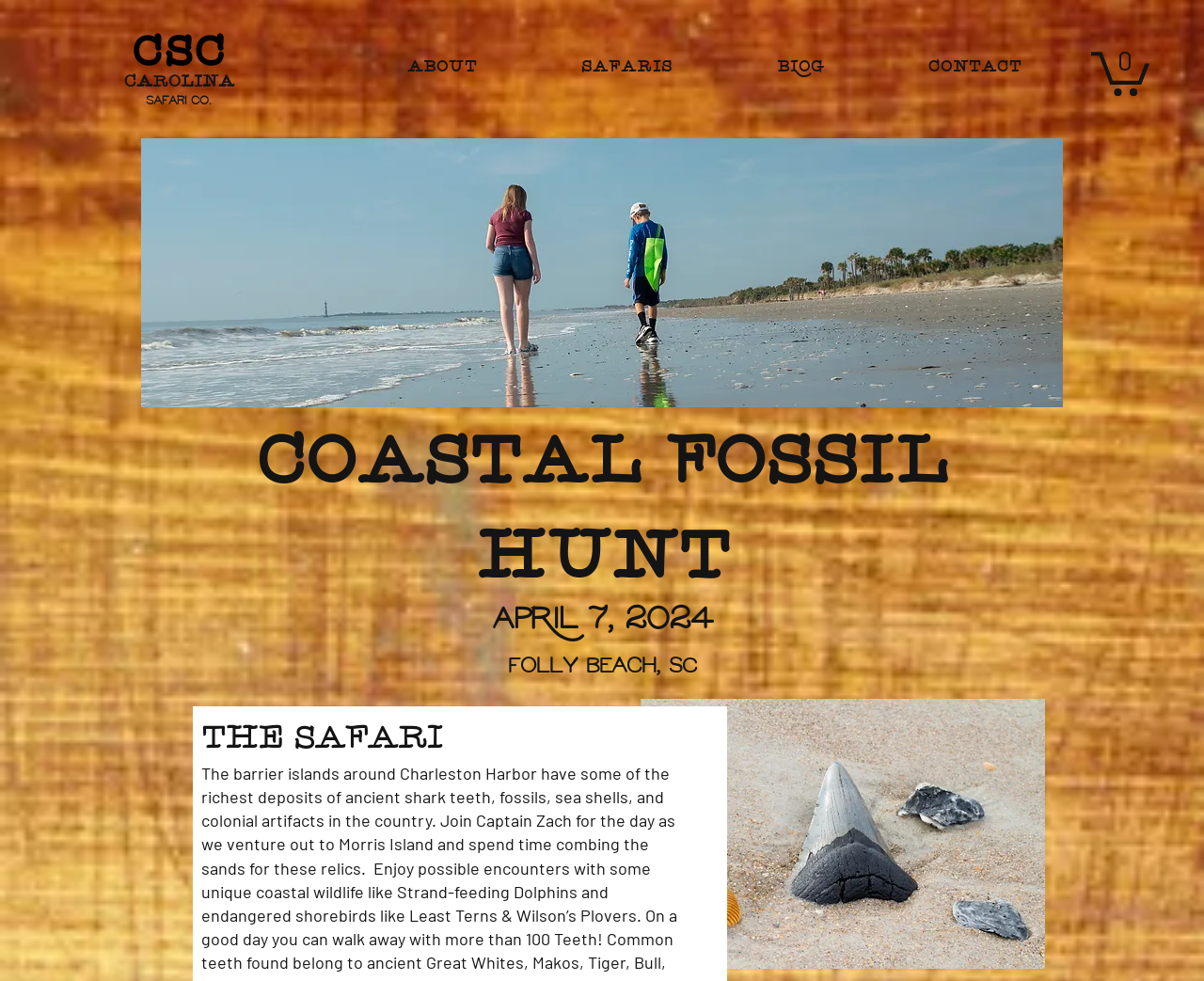How many items are in the cart?
Answer briefly with a single word or phrase based on the image.

0